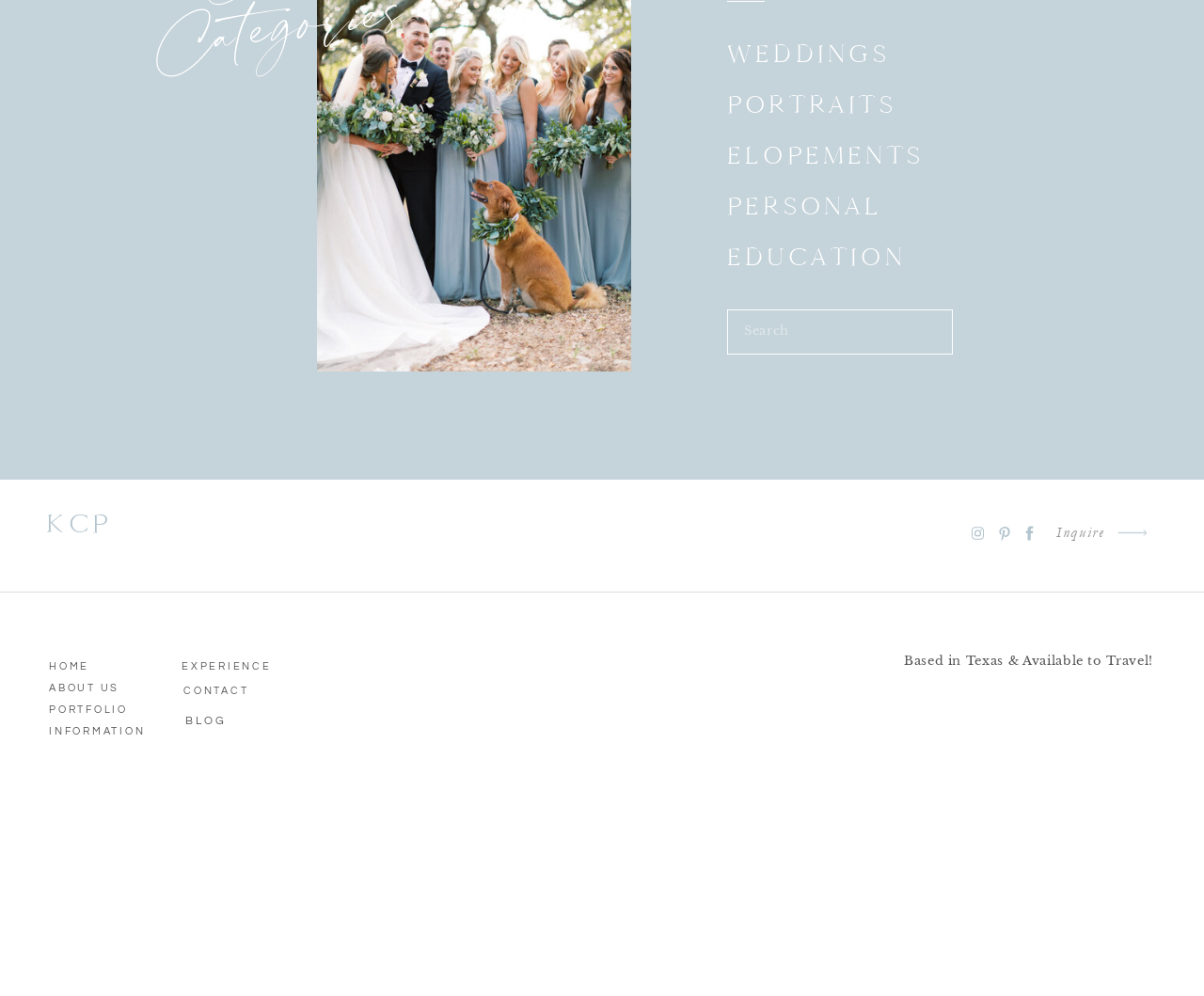How many main categories are there on the top navigation bar?
Using the image, answer in one word or phrase.

5